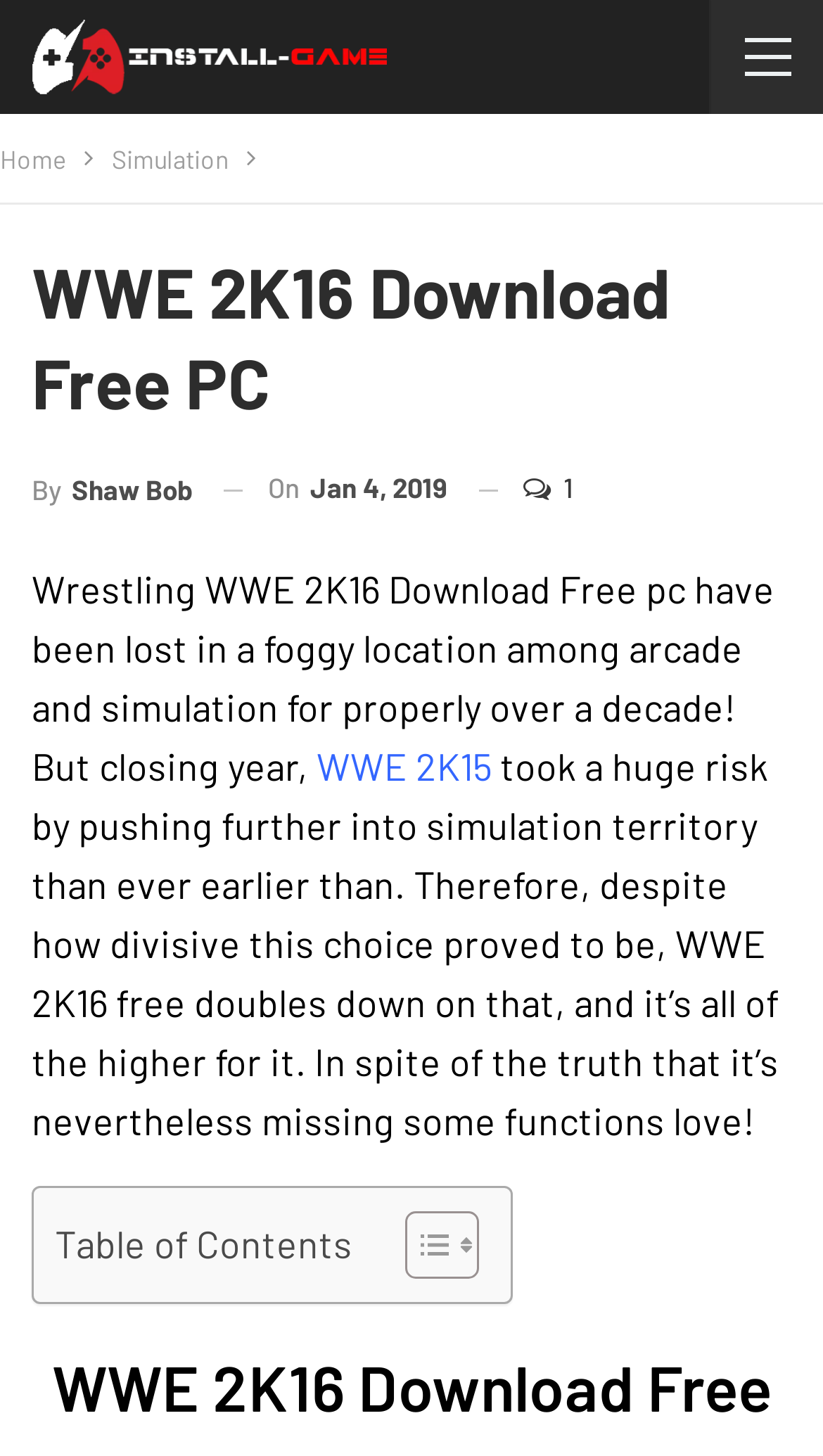When was the article published?
Please answer the question as detailed as possible.

I found the publication date by looking at the time element, which contains two static text elements: 'On' and 'Jan 4, 2019'.